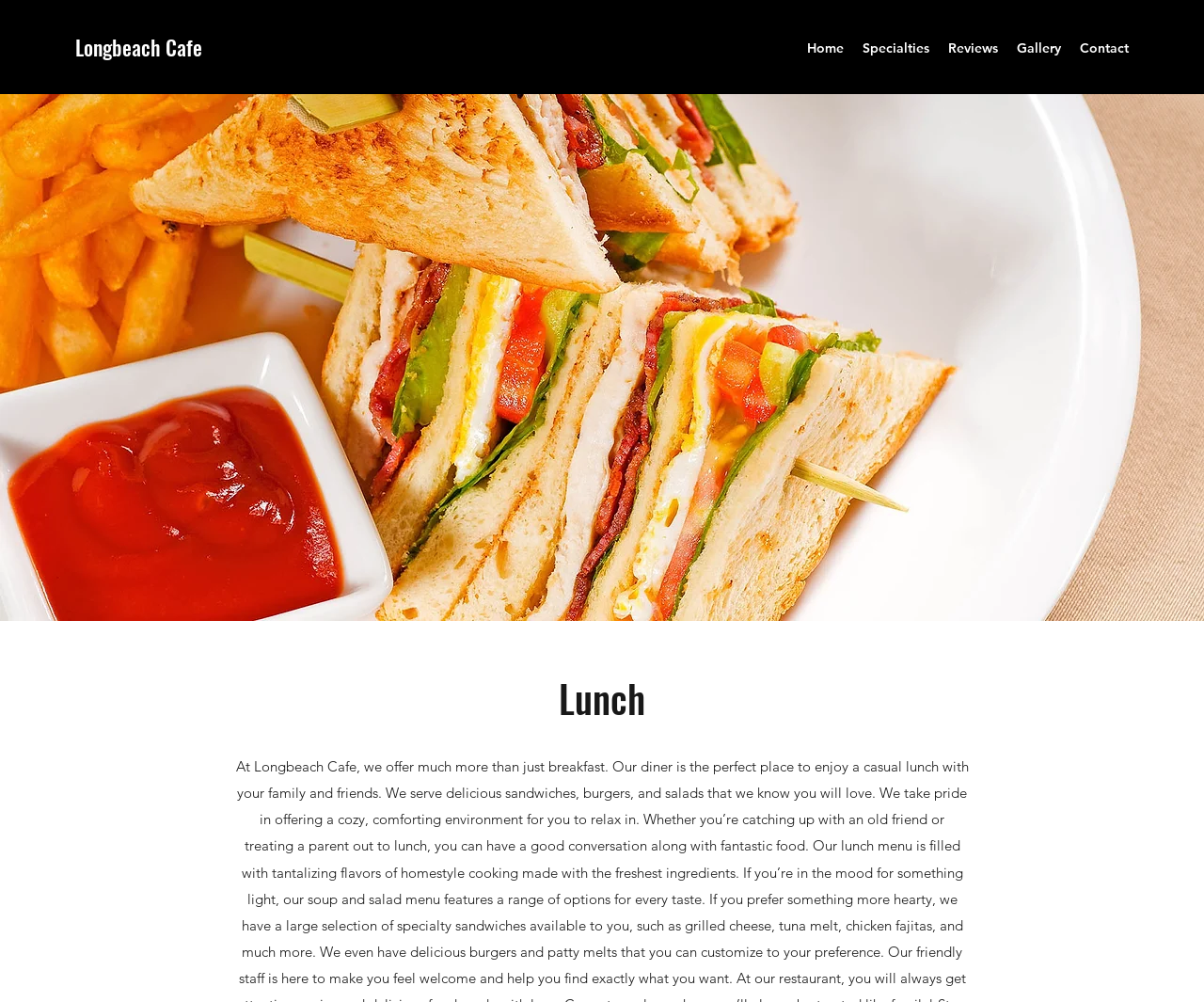Answer the question briefly using a single word or phrase: 
What is the subject of the image?

Triple decker club sandwich